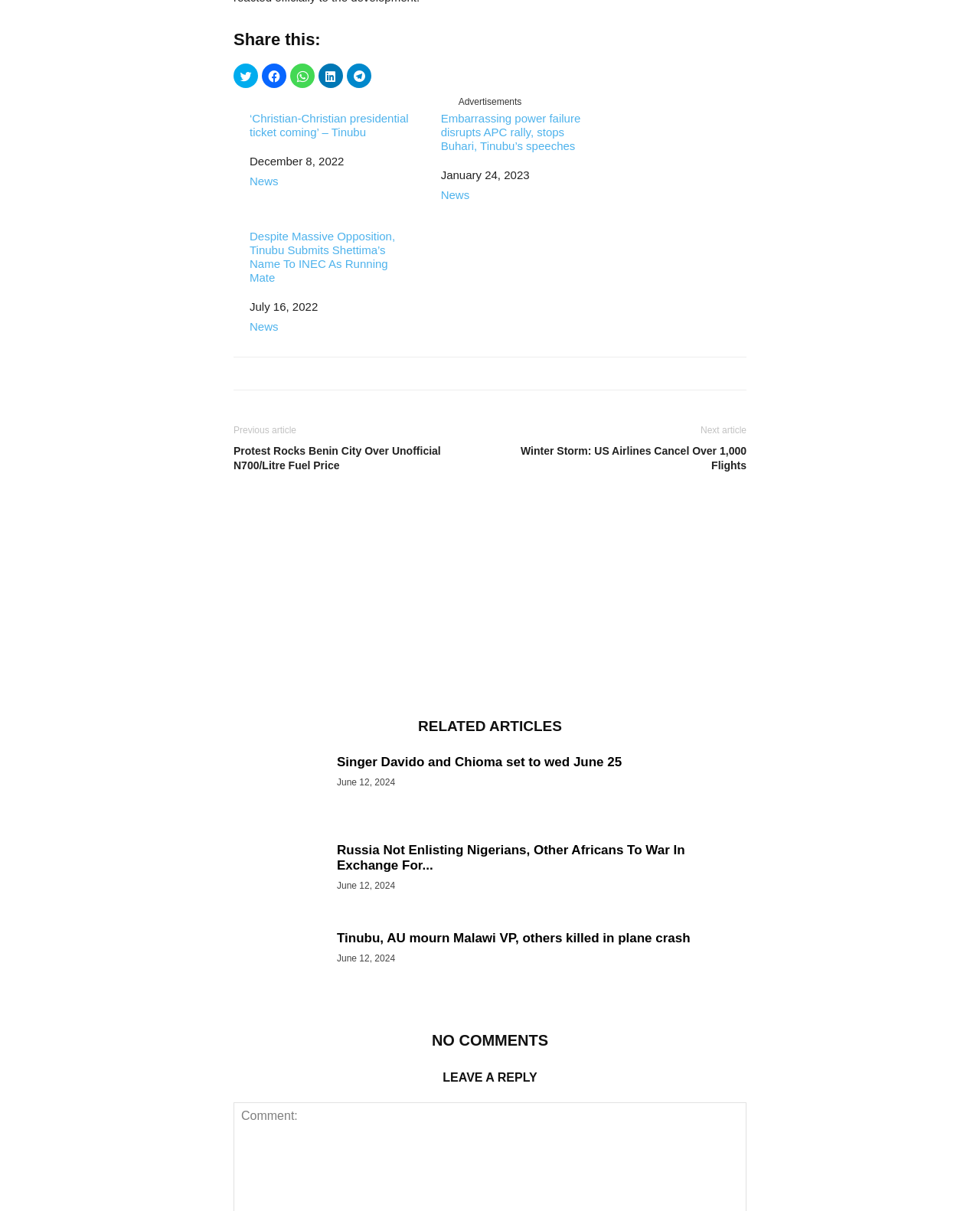Find the bounding box coordinates of the clickable area that will achieve the following instruction: "Edit your website".

None